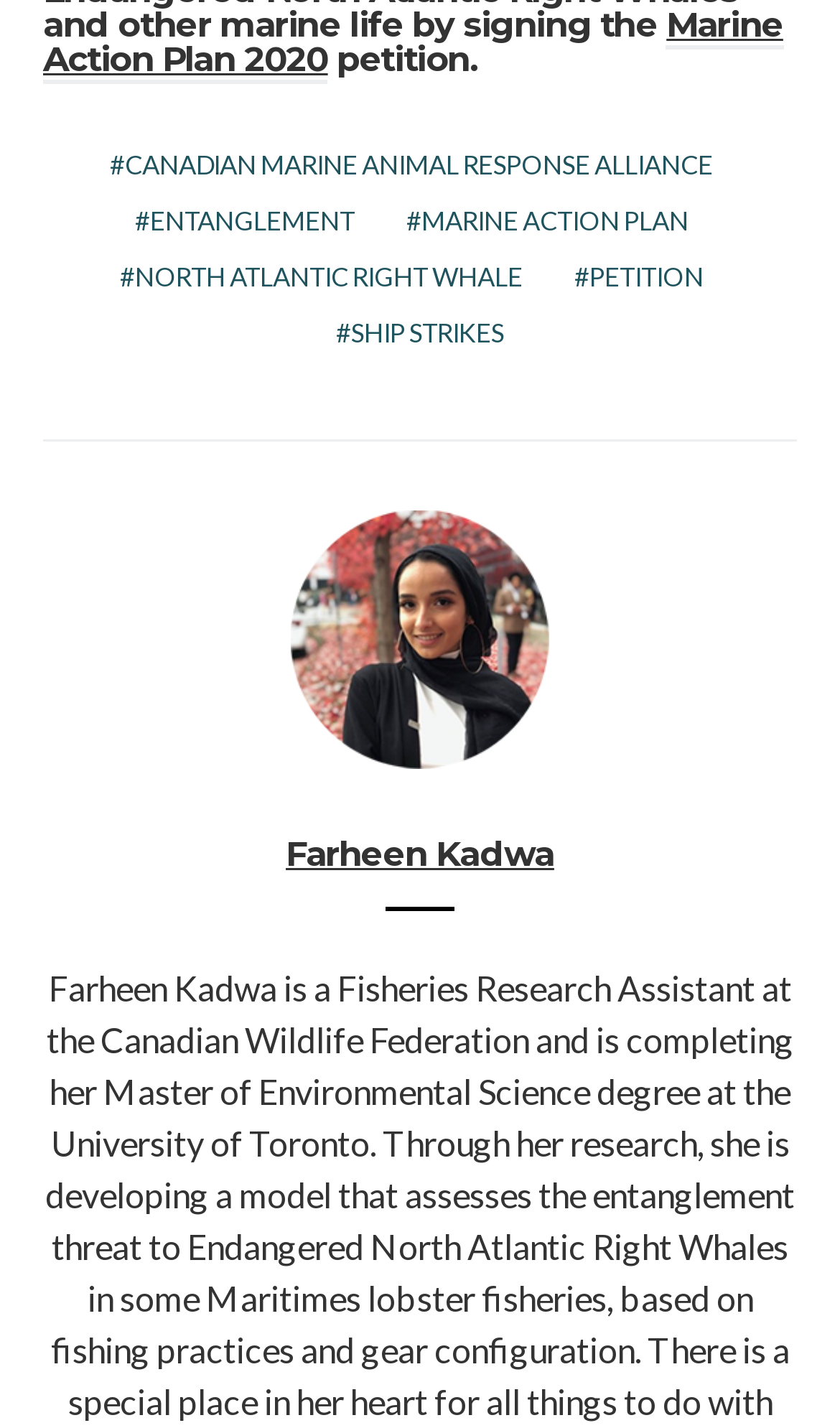Use a single word or phrase to answer this question: 
What is the name of the person in the image?

Farheen Kadwa